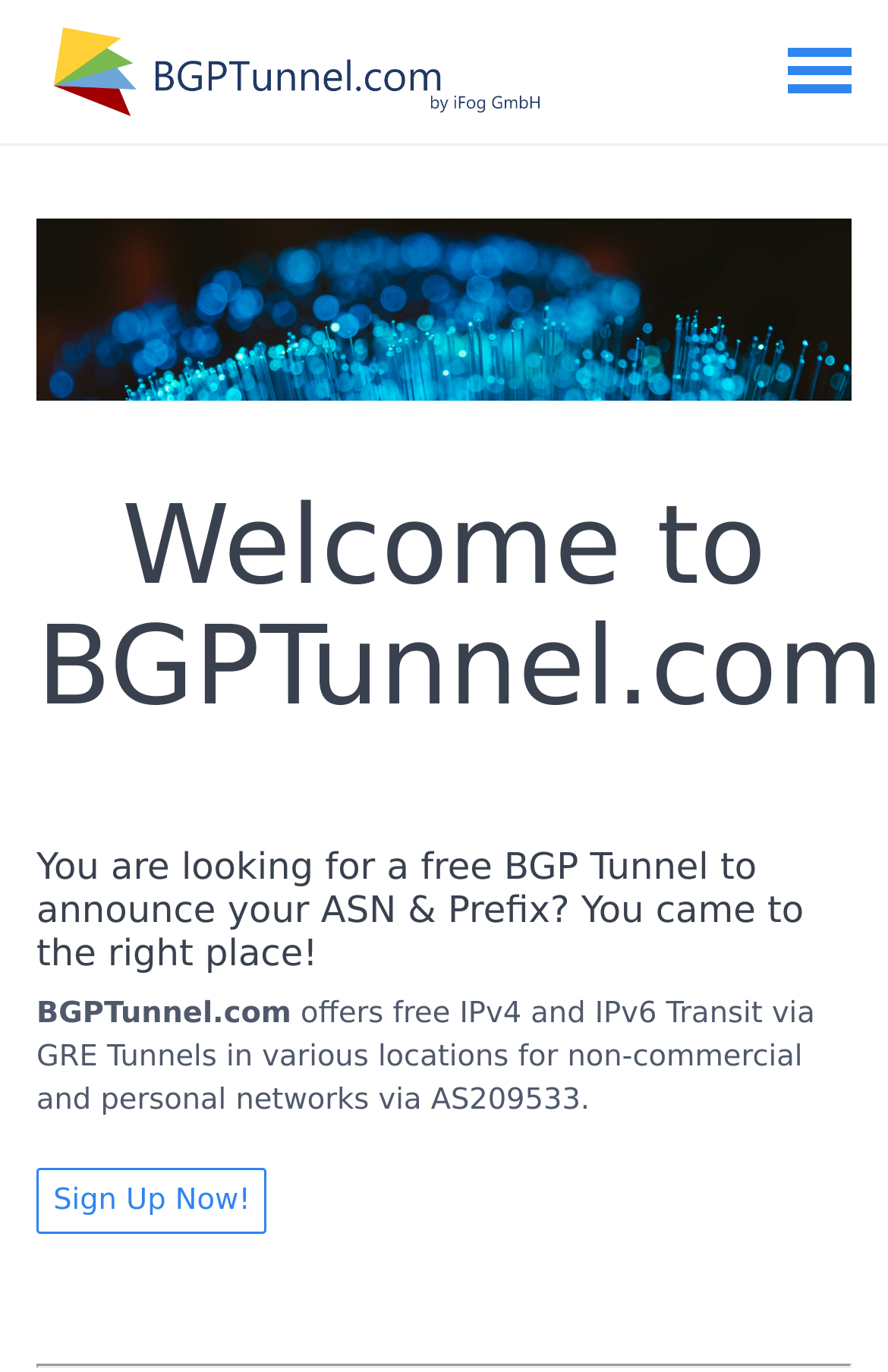Locate the bounding box for the described UI element: "Sign Up Now!". Ensure the coordinates are four float numbers between 0 and 1, formatted as [left, top, right, bottom].

[0.041, 0.851, 0.301, 0.899]